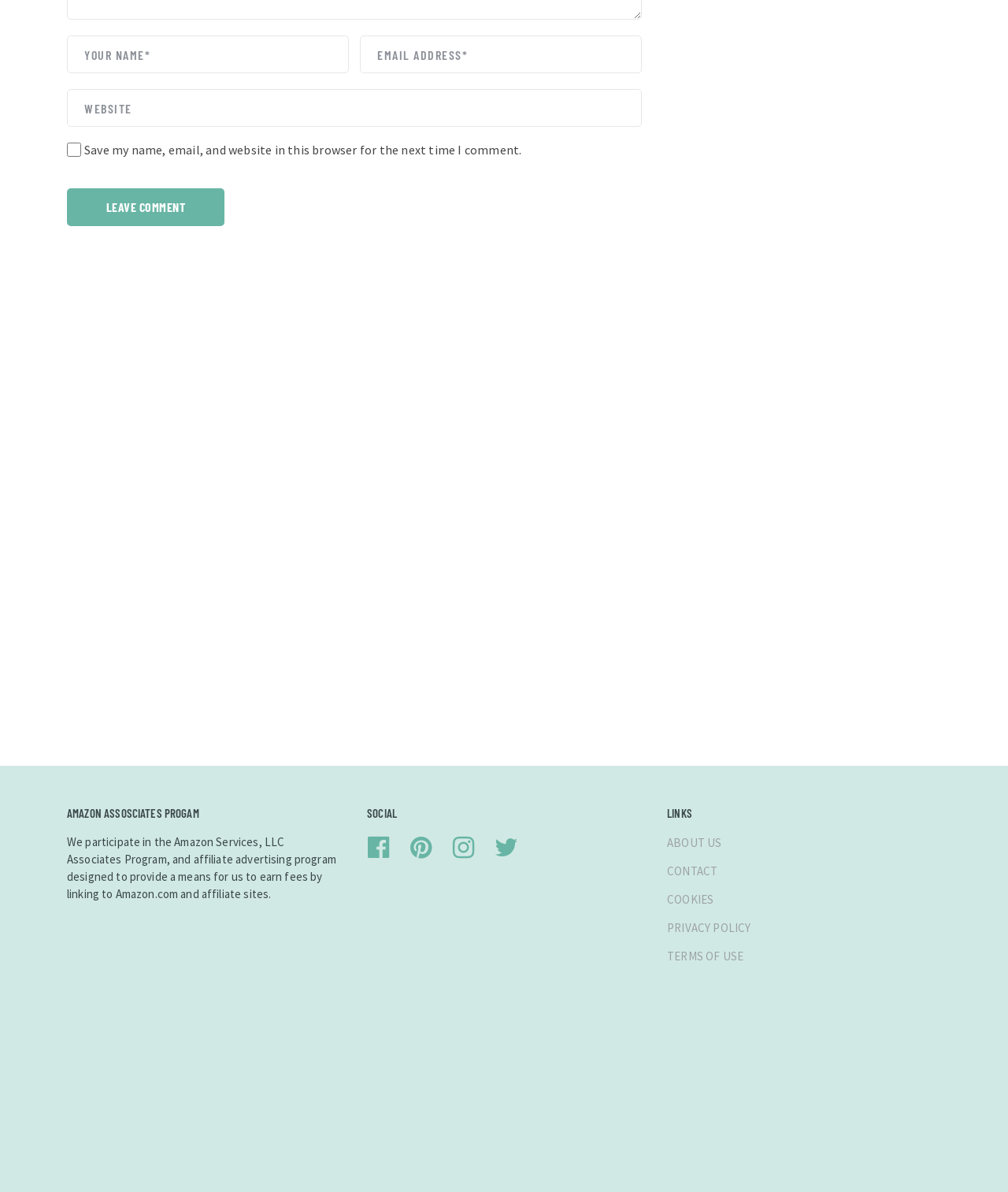Can you show the bounding box coordinates of the region to click on to complete the task described in the instruction: "Visit the ABOUT US page"?

[0.662, 0.701, 0.716, 0.713]